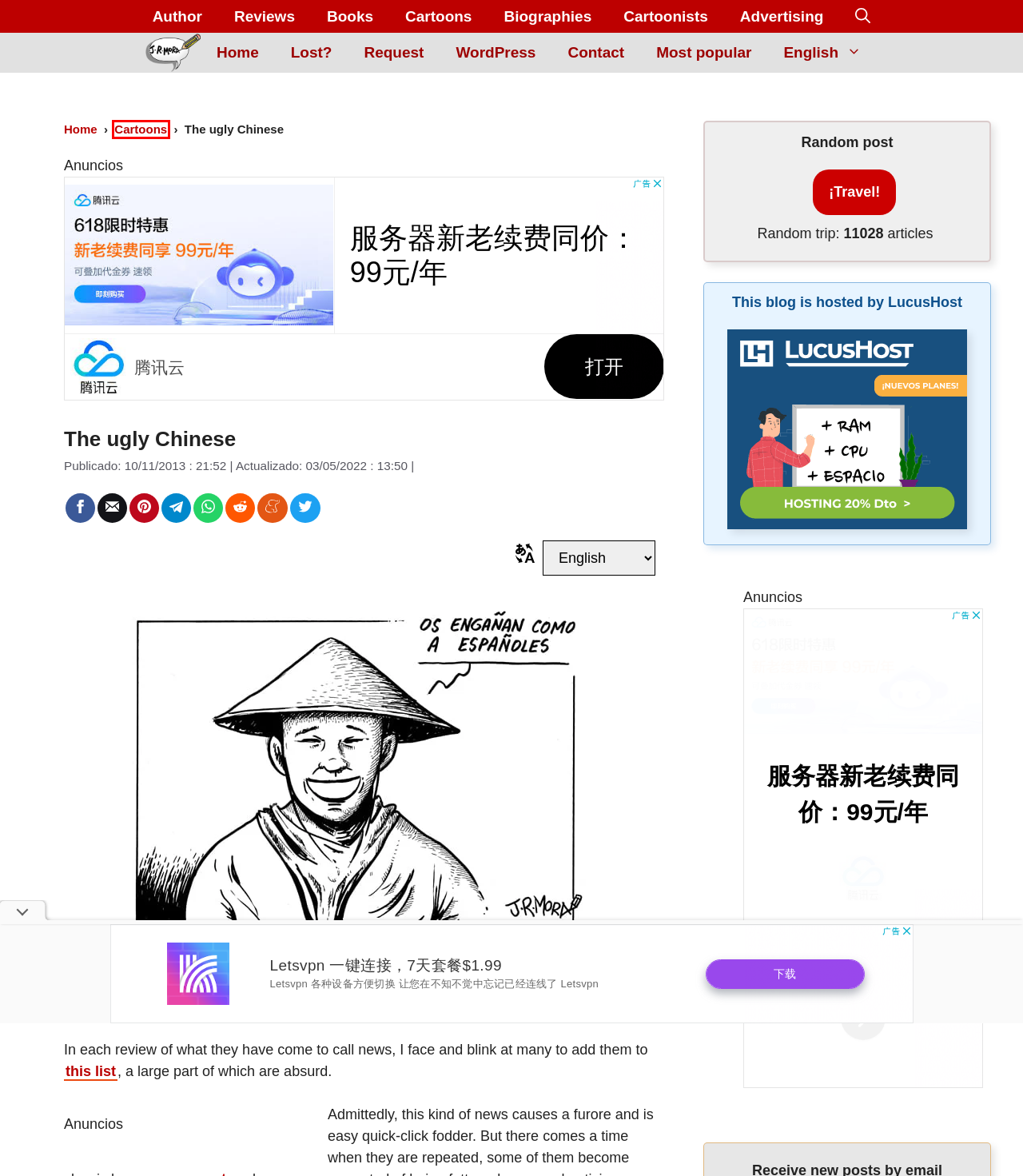You are given a screenshot of a webpage with a red bounding box around an element. Choose the most fitting webpage description for the page that appears after clicking the element within the red bounding box. Here are the candidates:
A. Lost? » JRMora, humor gráfico
B. JRMora, humor gráfico » Humor gráfico de actualidad.
C. Formulario de contacto » JRMora, humor gráfico
D. Author » JRMora, humor gráfico
E. Bien tapado » JRMora, humor gráfico
F. Cartoons » JRMora, humor gráfico
G. Hosting JRMora | LucusHost
H. Viñetas » JRMora, humor gráfico

F